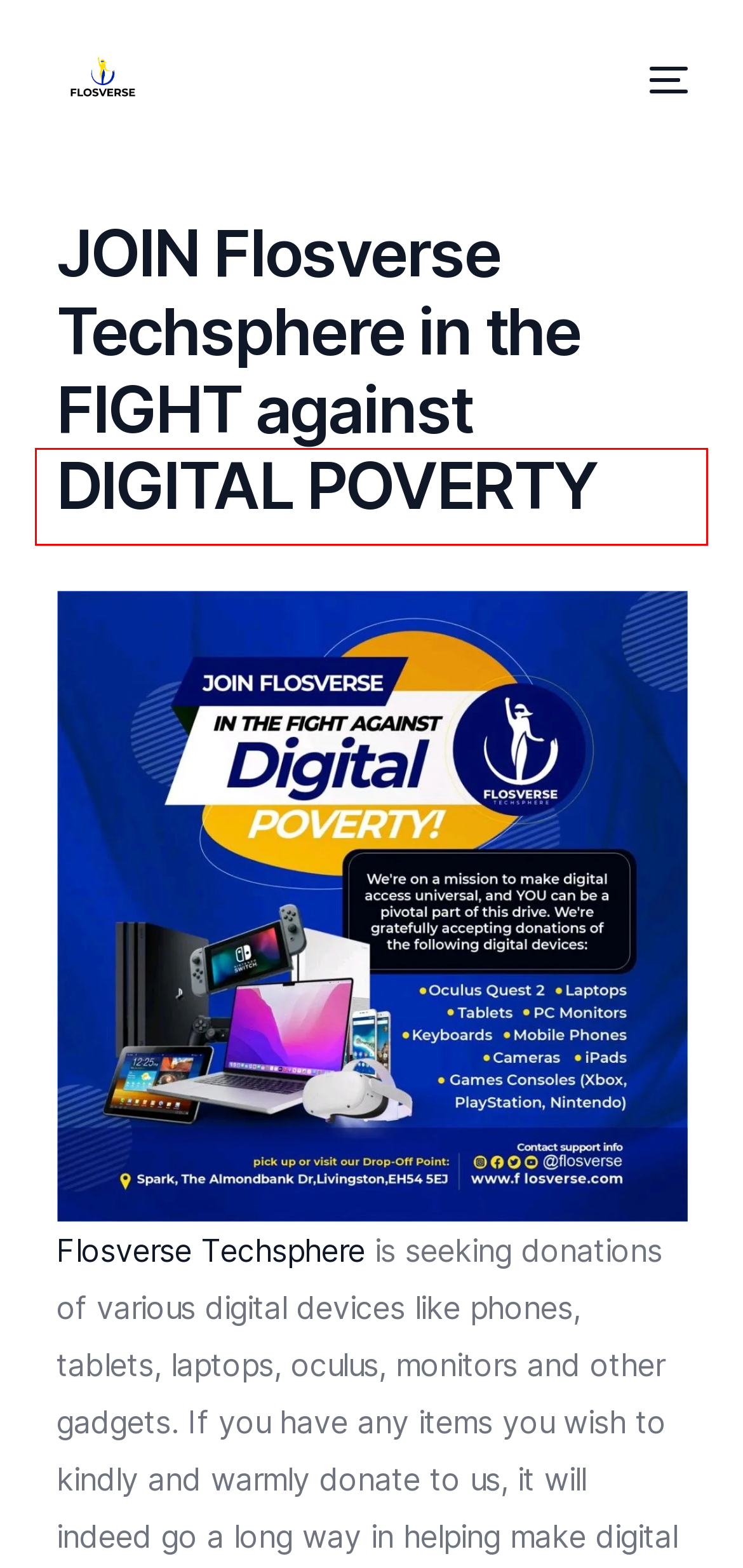Given a screenshot of a webpage with a red bounding box, please pick the webpage description that best fits the new webpage after clicking the element inside the bounding box. Here are the candidates:
A. Our Services - Flosverse Techsphere
B. About Us - Flosverse Techsphere
C. Donation - Flosverse Techsphere
D. Digital Poverty Archives - Flosverse Techsphere
E. Flosverse Techsphere - Empowering Communities through Technology
F. Events - Flosverse Techsphere
G. Tech Raiser Archives - Flosverse Techsphere
H. Contact Us - Flosverse Techsphere

F